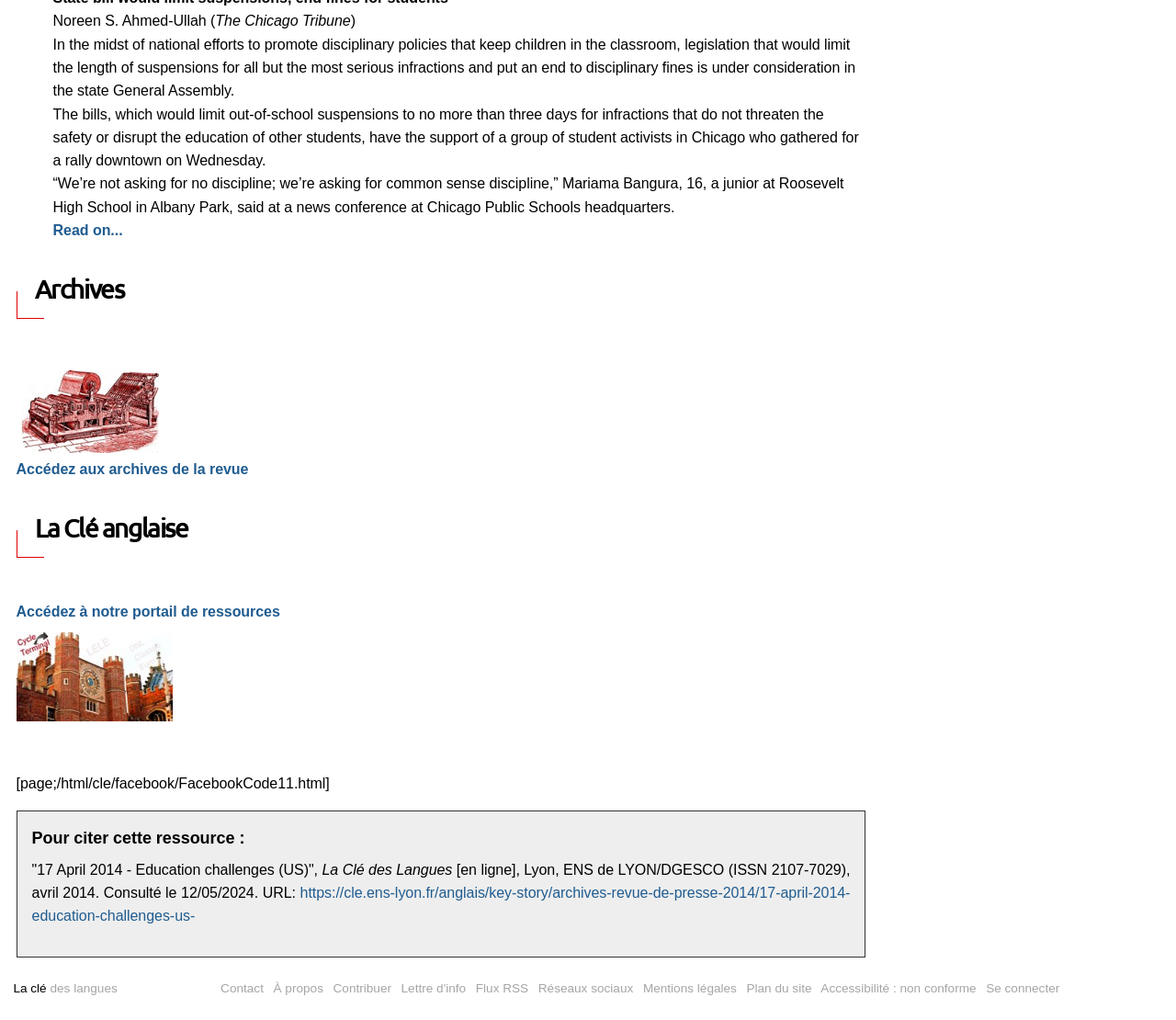Please identify the bounding box coordinates of the clickable area that will fulfill the following instruction: "Check the Facebook page". The coordinates should be in the format of four float numbers between 0 and 1, i.e., [left, top, right, bottom].

[0.014, 0.761, 0.28, 0.776]